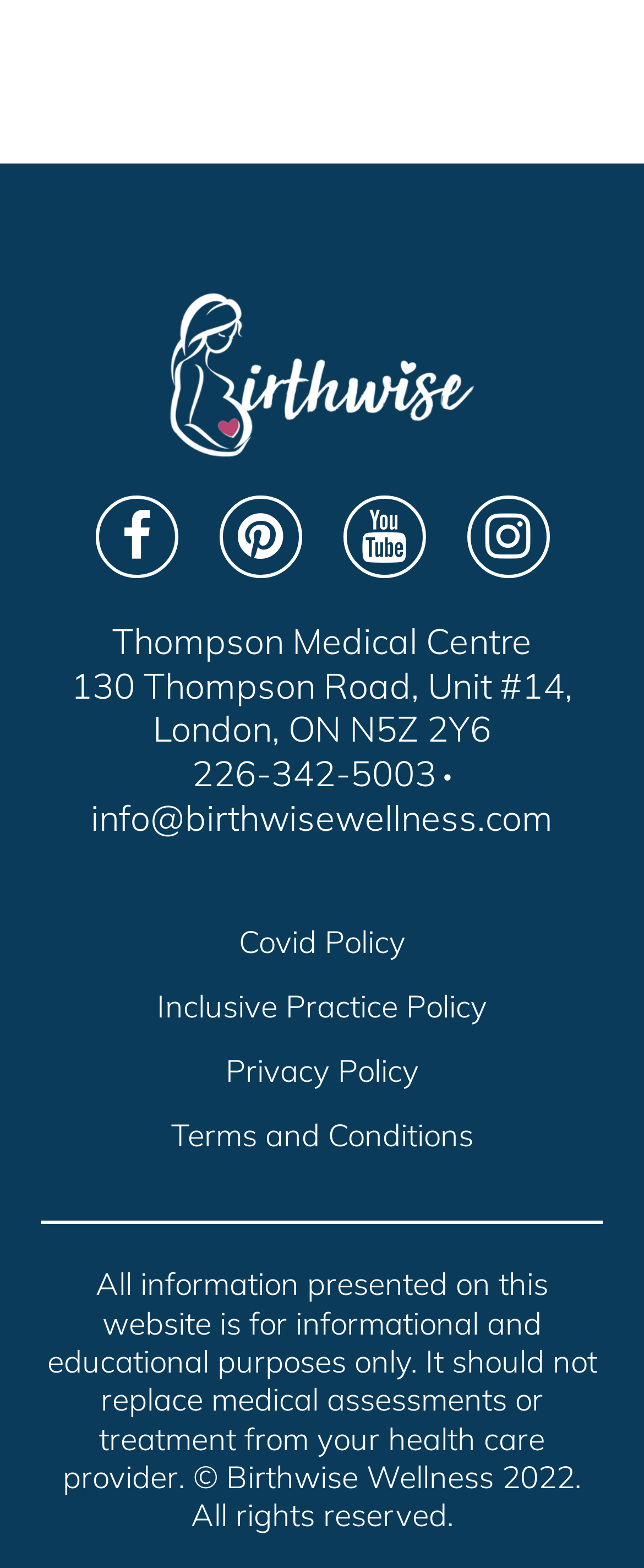Please identify the bounding box coordinates of the clickable area that will fulfill the following instruction: "View Breitling Copy". The coordinates should be in the format of four float numbers between 0 and 1, i.e., [left, top, right, bottom].

None